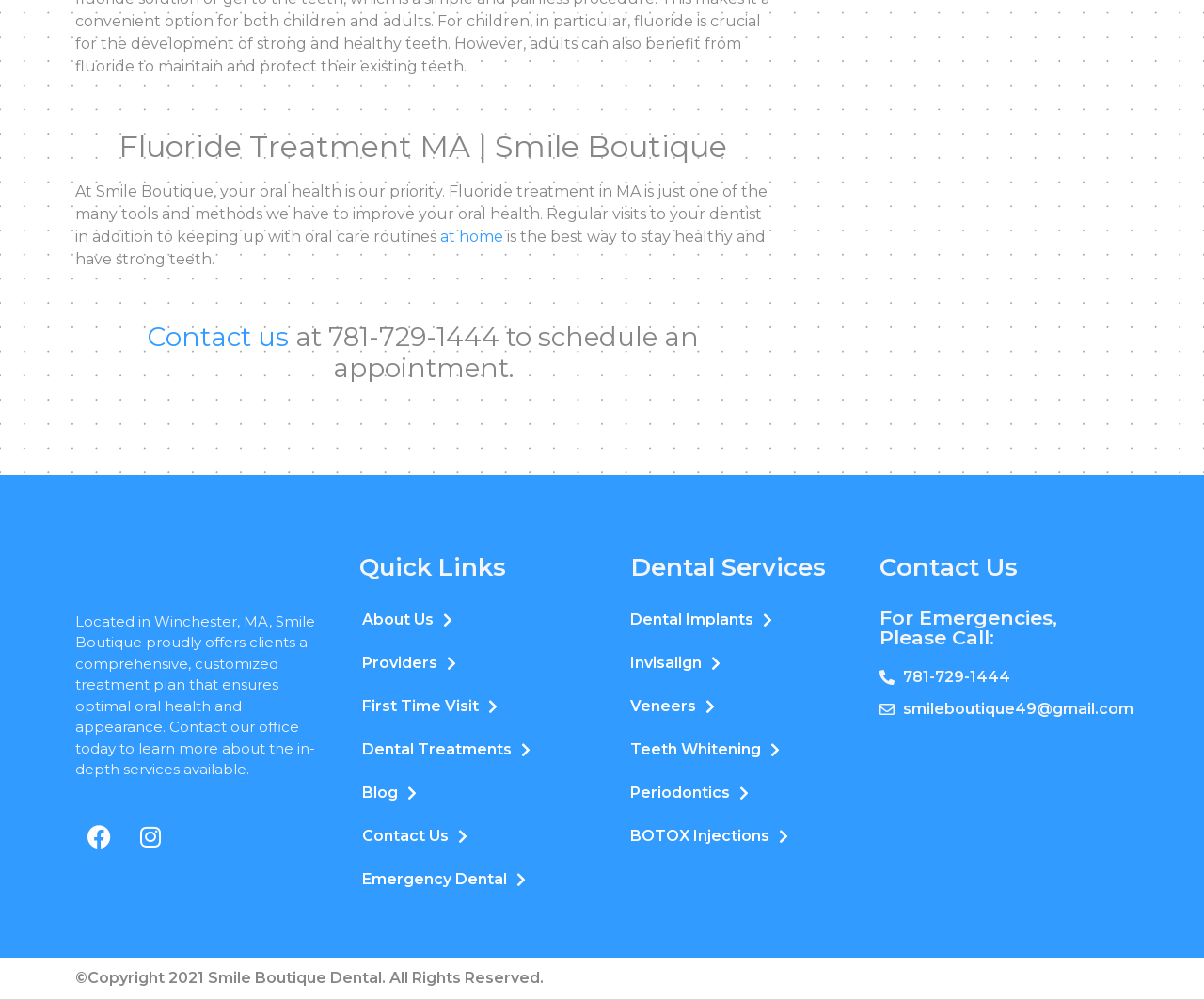Locate the coordinates of the bounding box for the clickable region that fulfills this instruction: "Click to learn more about fluoride treatment".

[0.062, 0.182, 0.638, 0.245]